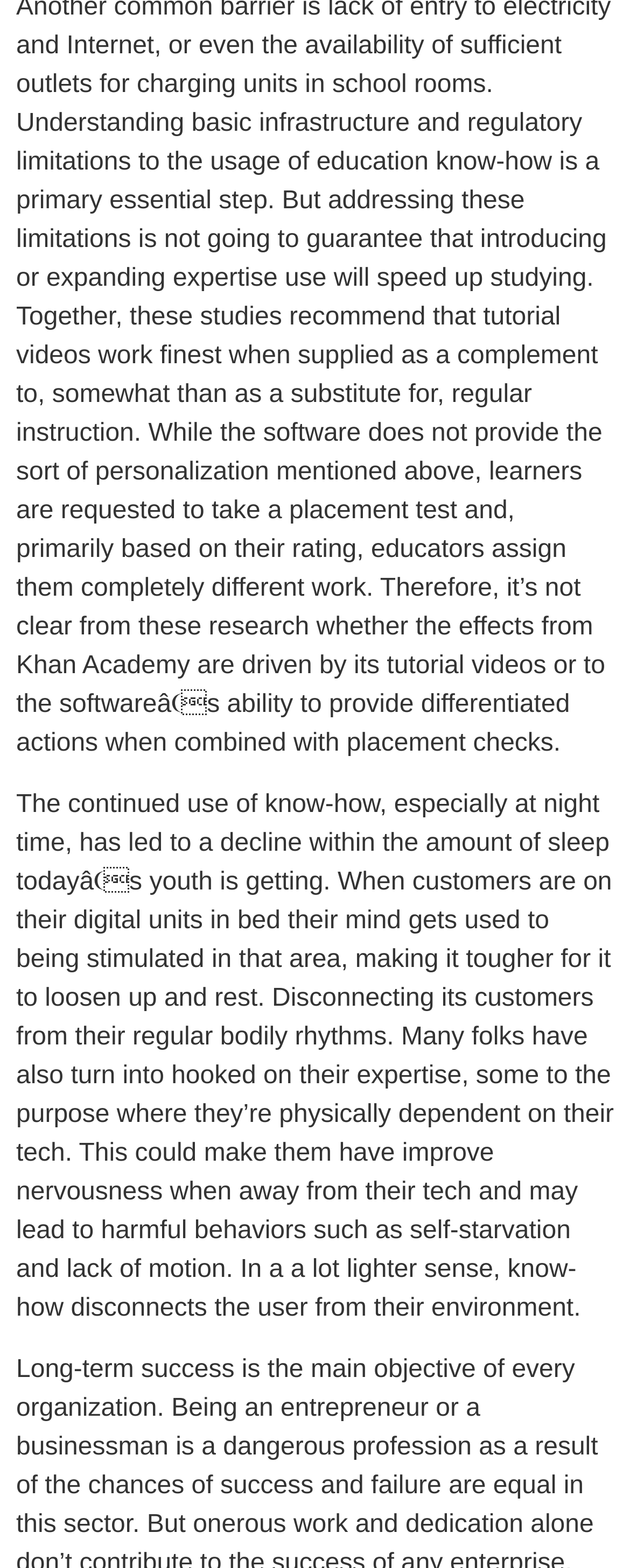Using floating point numbers between 0 and 1, provide the bounding box coordinates in the format (top-left x, top-left y, bottom-right x, bottom-right y). Locate the UI element described here: Using HTTP

[0.182, 0.139, 0.664, 0.171]